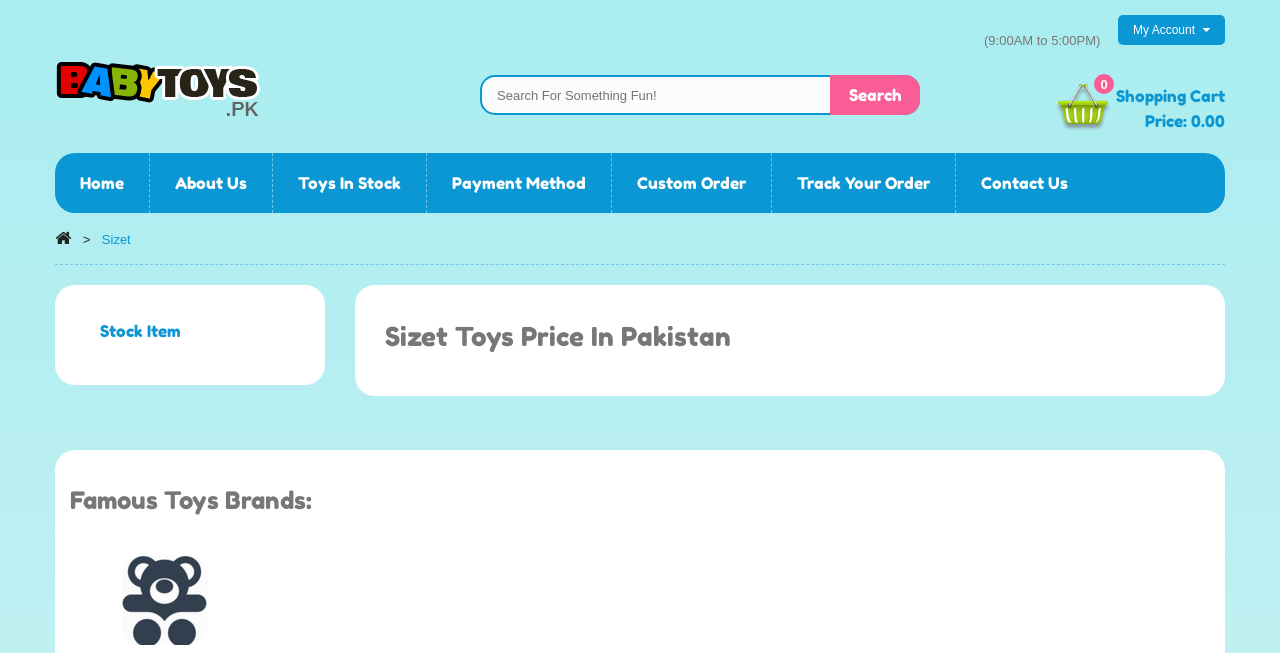Can you determine the bounding box coordinates of the area that needs to be clicked to fulfill the following instruction: "view Sizet toys"?

[0.095, 0.617, 0.162, 0.818]